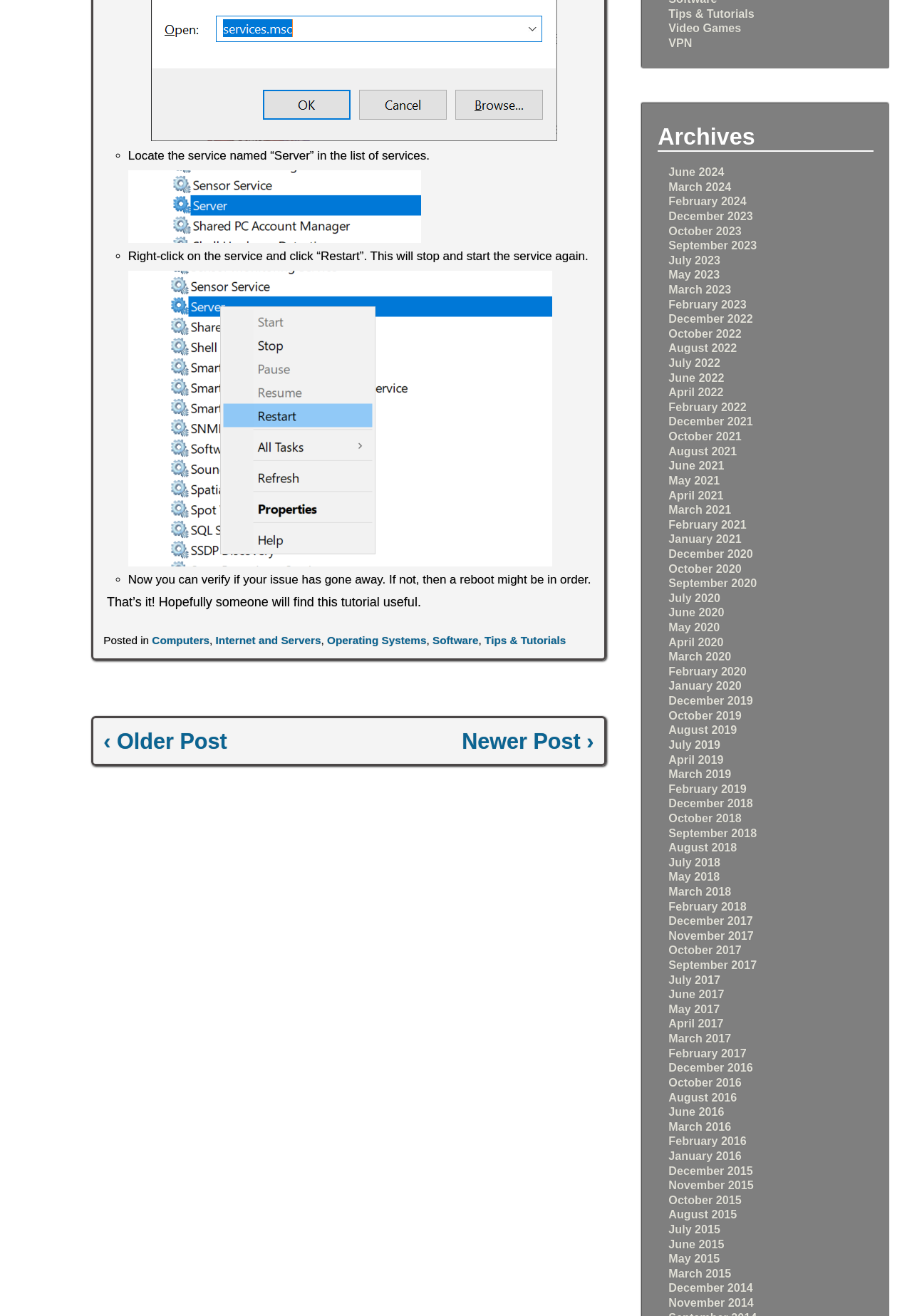Provide the bounding box coordinates for the UI element described in this sentence: "April 2020". The coordinates should be four float values between 0 and 1, i.e., [left, top, right, bottom].

[0.733, 0.483, 0.793, 0.492]